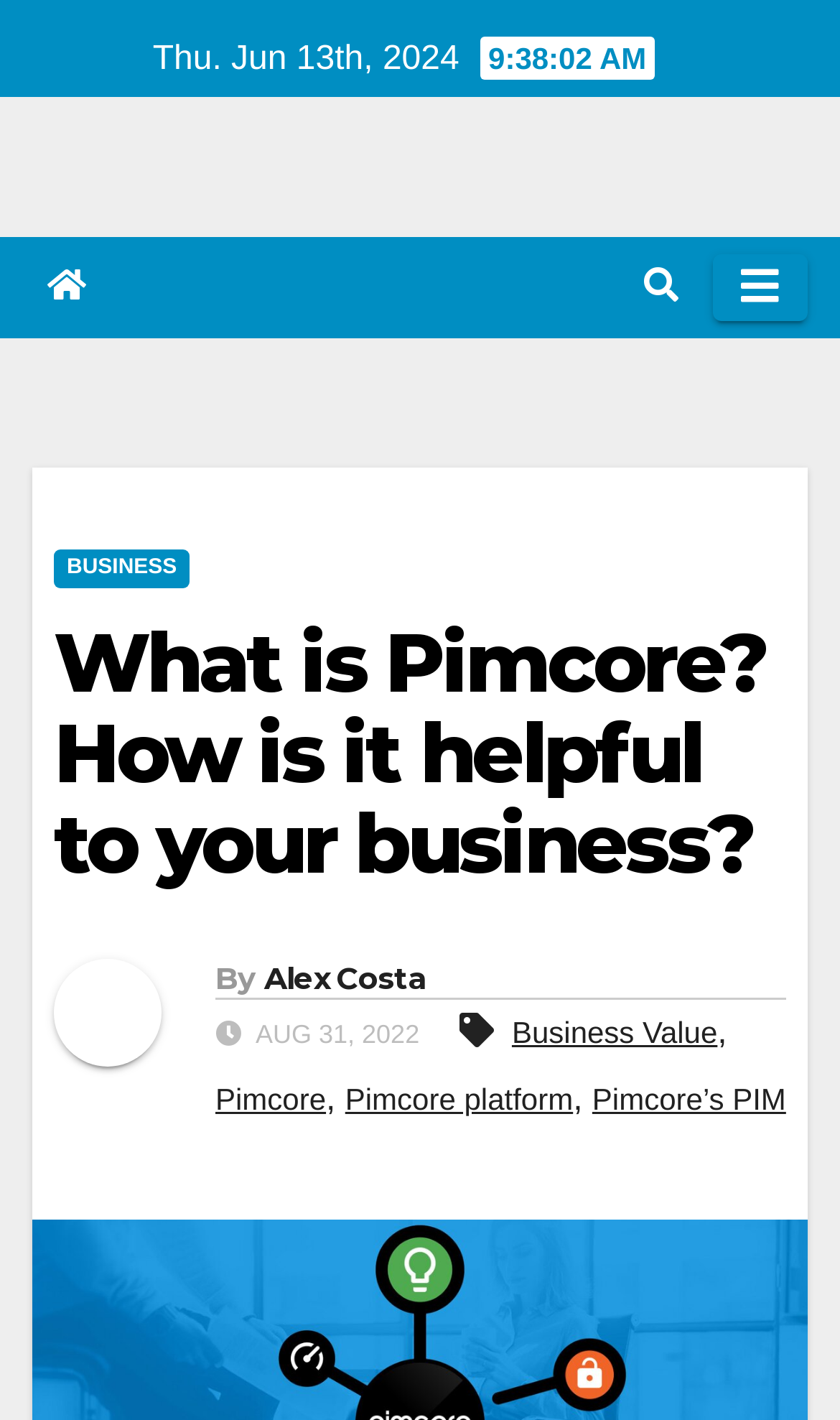Determine the bounding box coordinates of the clickable element to achieve the following action: 'View the permalink'. Provide the coordinates as four float values between 0 and 1, formatted as [left, top, right, bottom].

[0.064, 0.431, 0.912, 0.629]